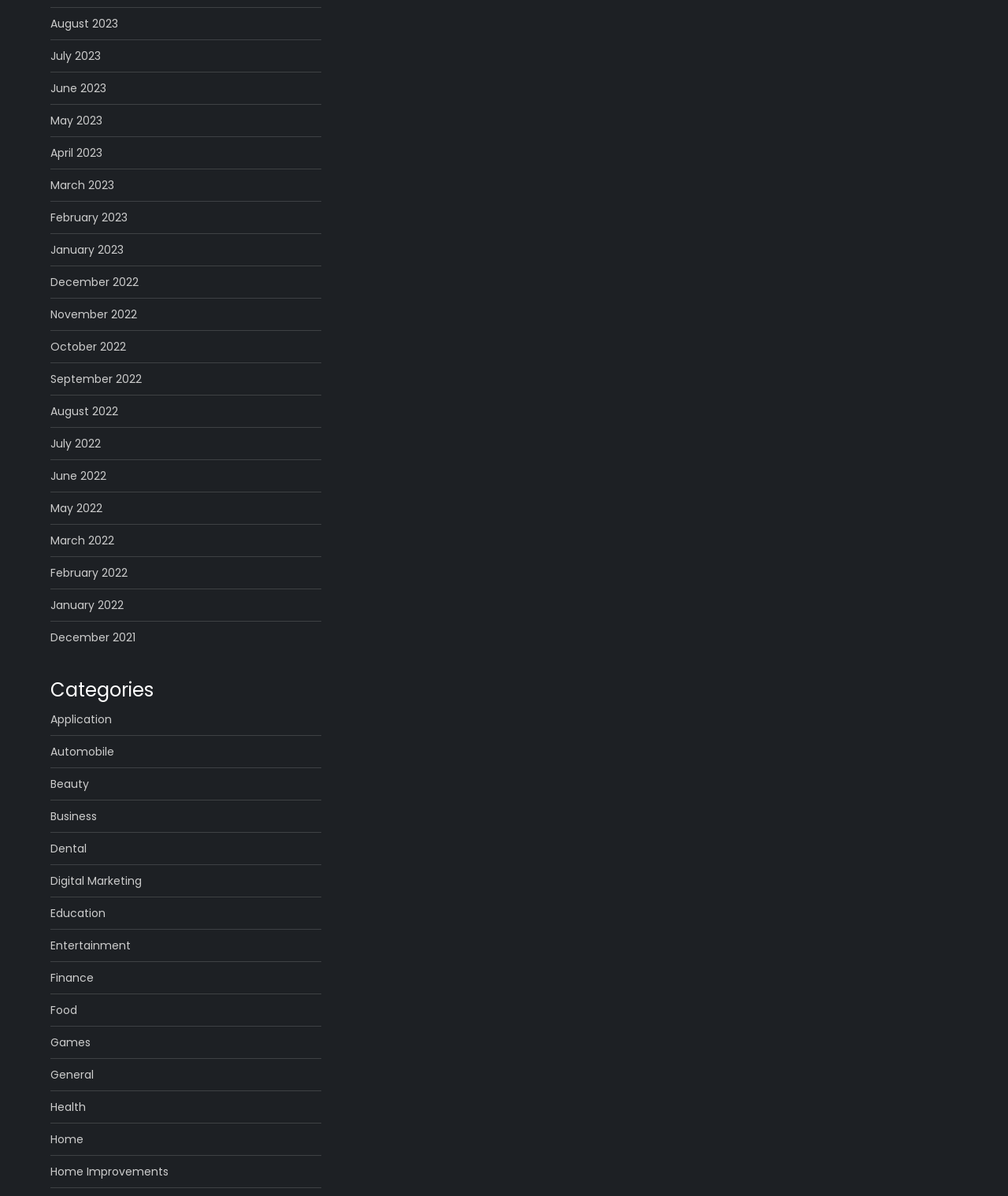How many categories are listed under 'Categories'?
Please answer the question as detailed as possible based on the image.

I counted the number of link elements under the 'Categories' heading and found that there are 21 such elements, which suggests that 21 categories are listed under 'Categories' on the webpage.